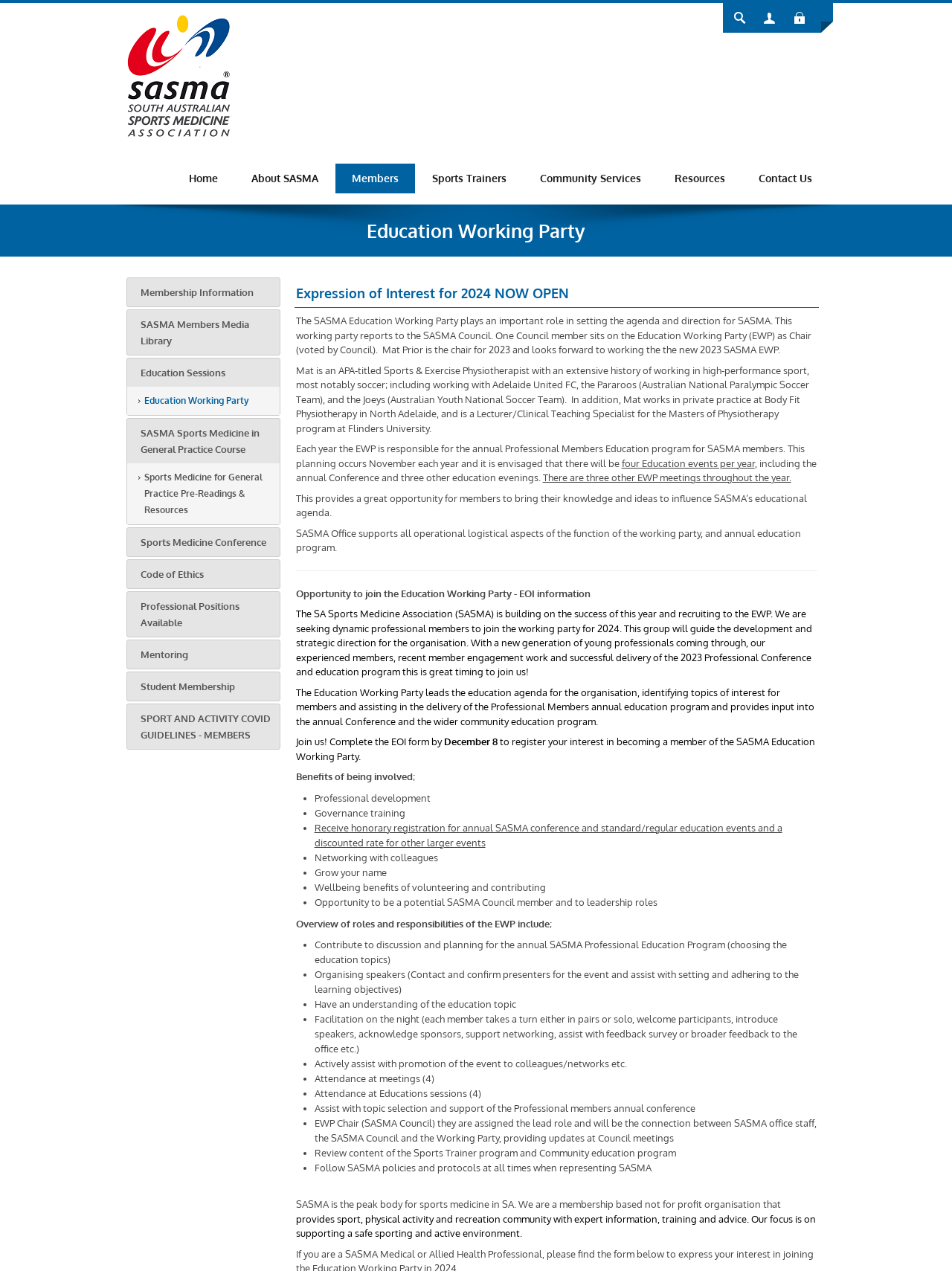Please identify the bounding box coordinates of the element's region that needs to be clicked to fulfill the following instruction: "Click to Search". The bounding box coordinates should consist of four float numbers between 0 and 1, i.e., [left, top, right, bottom].

[0.763, 0.005, 0.791, 0.023]